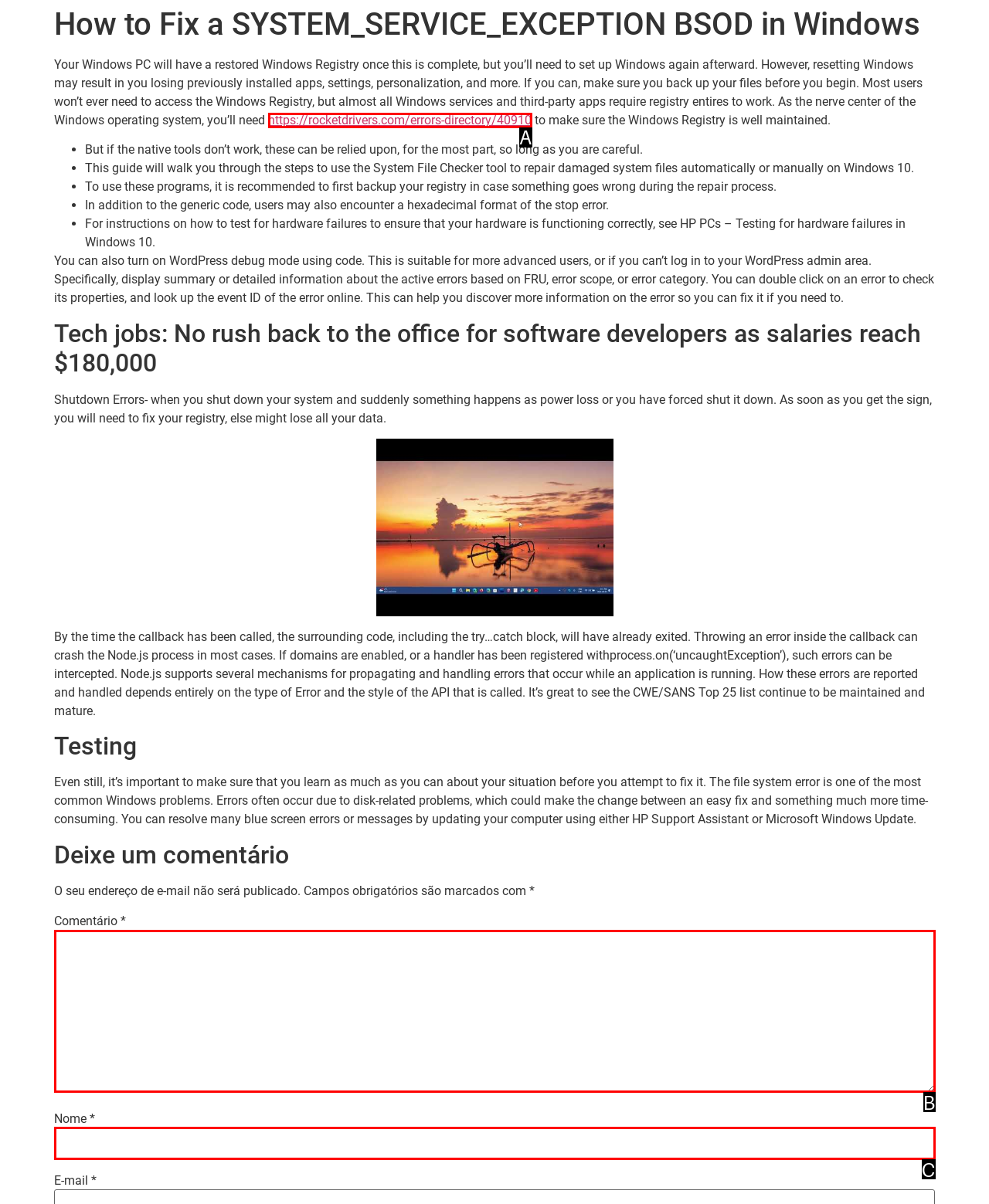Select the HTML element that corresponds to the description: https://rocketdrivers.com/errors-directory/40910. Answer with the letter of the matching option directly from the choices given.

A